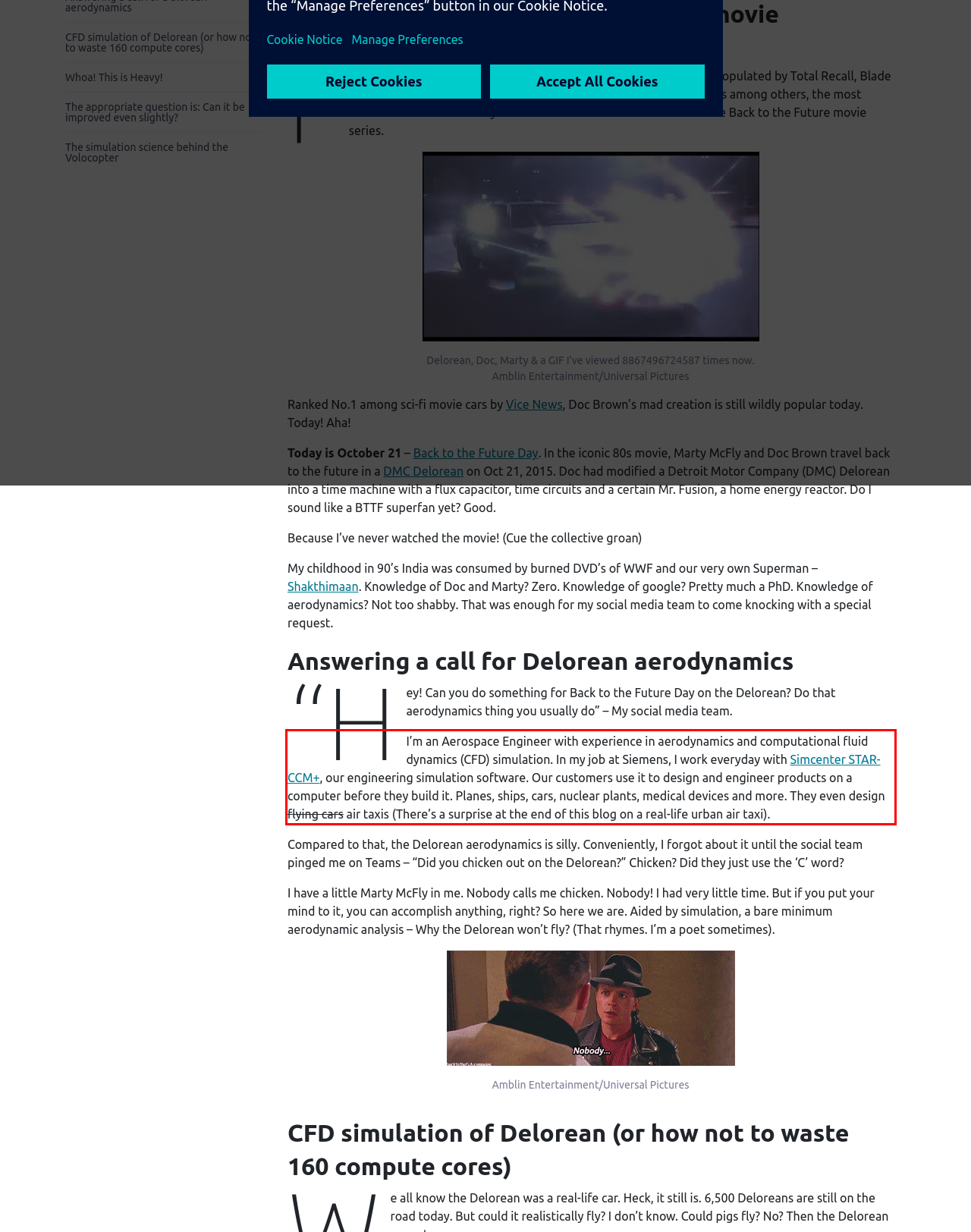You have a webpage screenshot with a red rectangle surrounding a UI element. Extract the text content from within this red bounding box.

I’m an Aerospace Engineer with experience in aerodynamics and computational fluid dynamics (CFD) simulation. In my job at Siemens, I work everyday with Simcenter STAR-CCM+, our engineering simulation software. Our customers use it to design and engineer products on a computer before they build it. Planes, ships, cars, nuclear plants, medical devices and more. They even design flying cars air taxis (There’s a surprise at the end of this blog on a real-life urban air taxi).